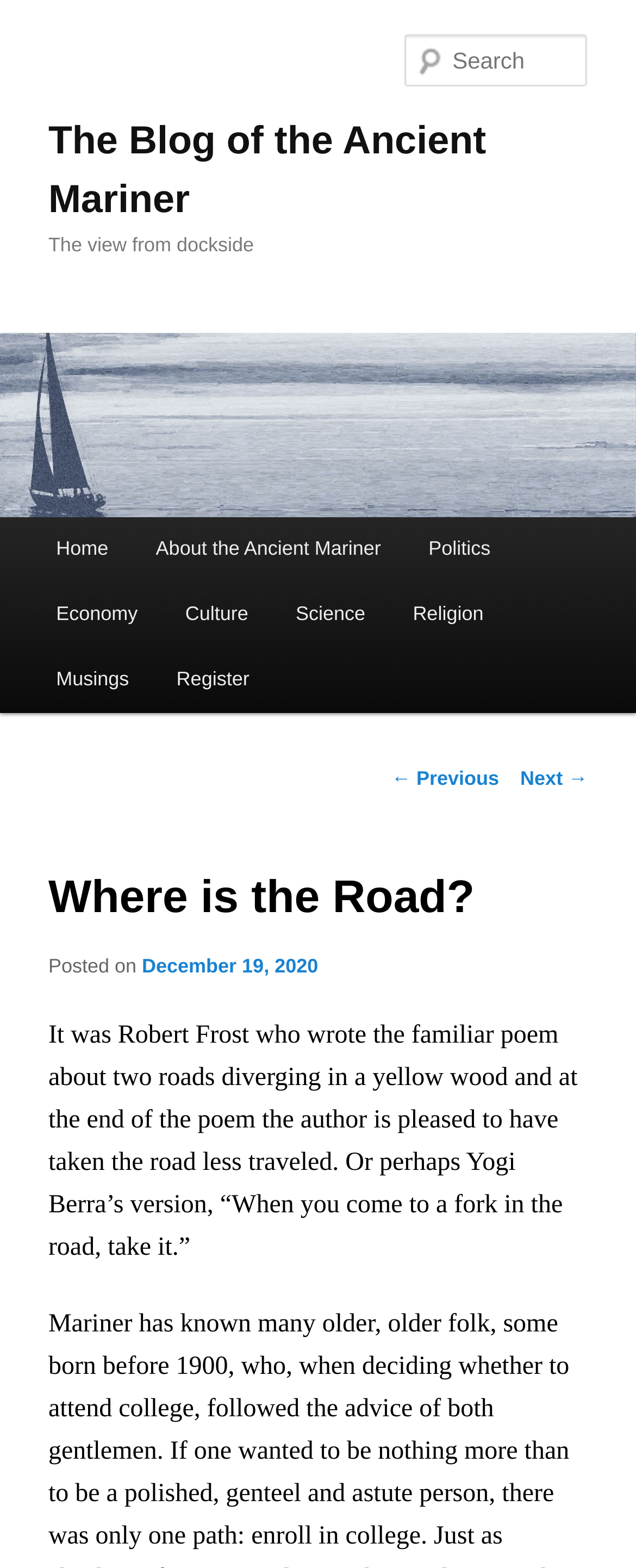Highlight the bounding box coordinates of the region I should click on to meet the following instruction: "View previous posts".

[0.615, 0.489, 0.785, 0.503]